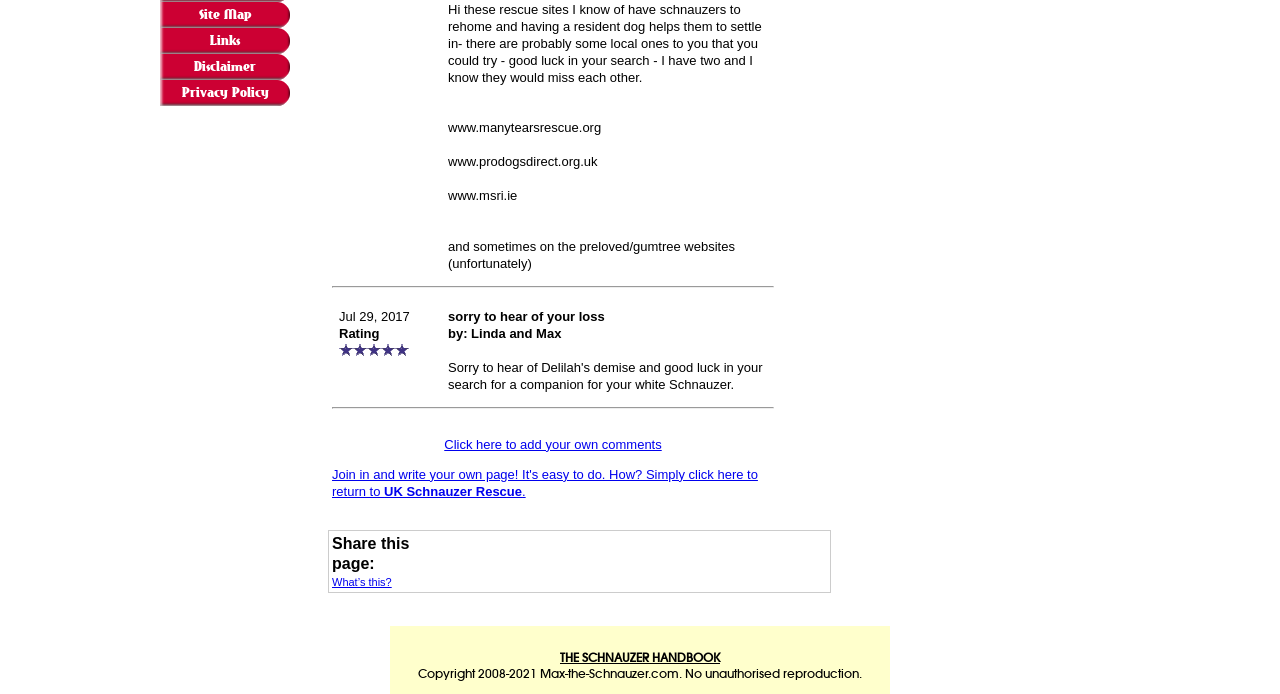Given the element description, predict the bounding box coordinates in the format (top-left x, top-left y, bottom-right x, bottom-right y), using floating point numbers between 0 and 1: THE SCHNAUZER HANDBOOK

[0.438, 0.92, 0.562, 0.976]